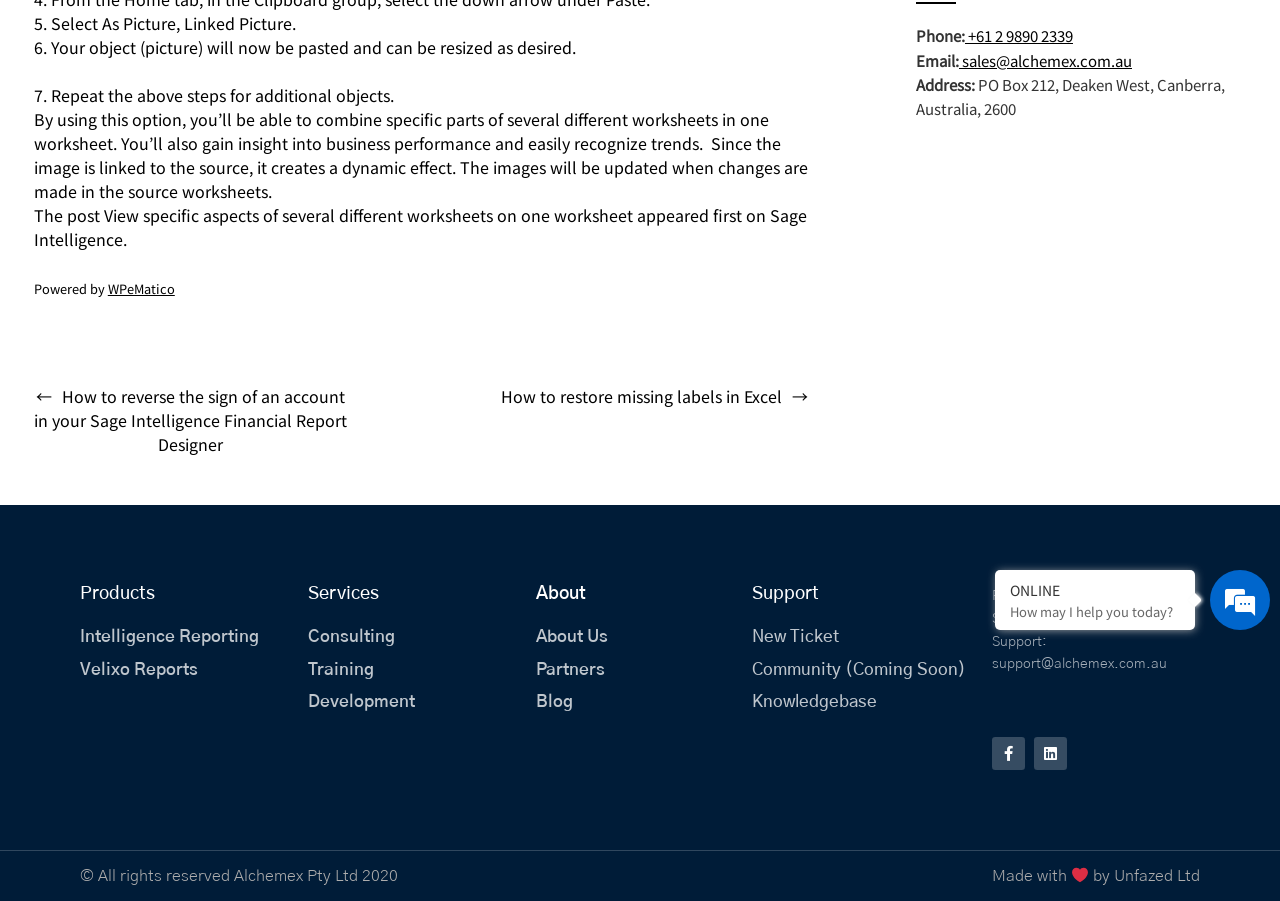Identify the bounding box for the given UI element using the description provided. Coordinates should be in the format (top-left x, top-left y, bottom-right x, bottom-right y) and must be between 0 and 1. Here is the description: +61 2 9890 2339

[0.754, 0.028, 0.838, 0.051]